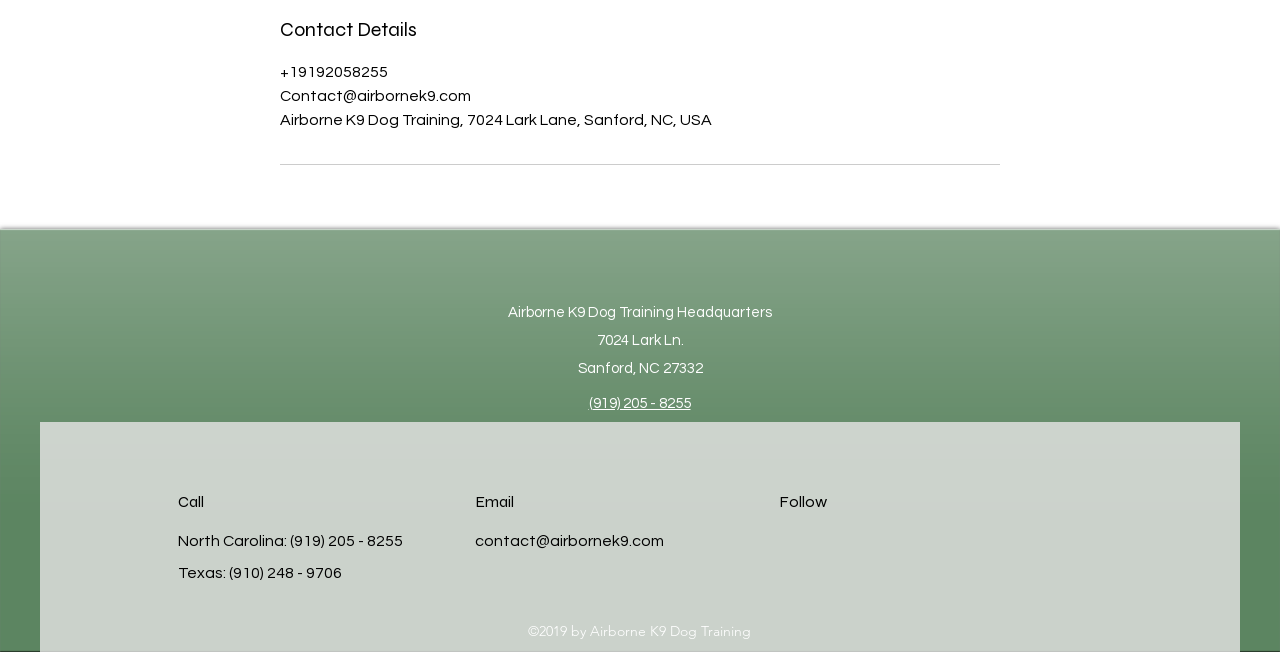How many social media links are there in the Social Bar?
By examining the image, provide a one-word or phrase answer.

4